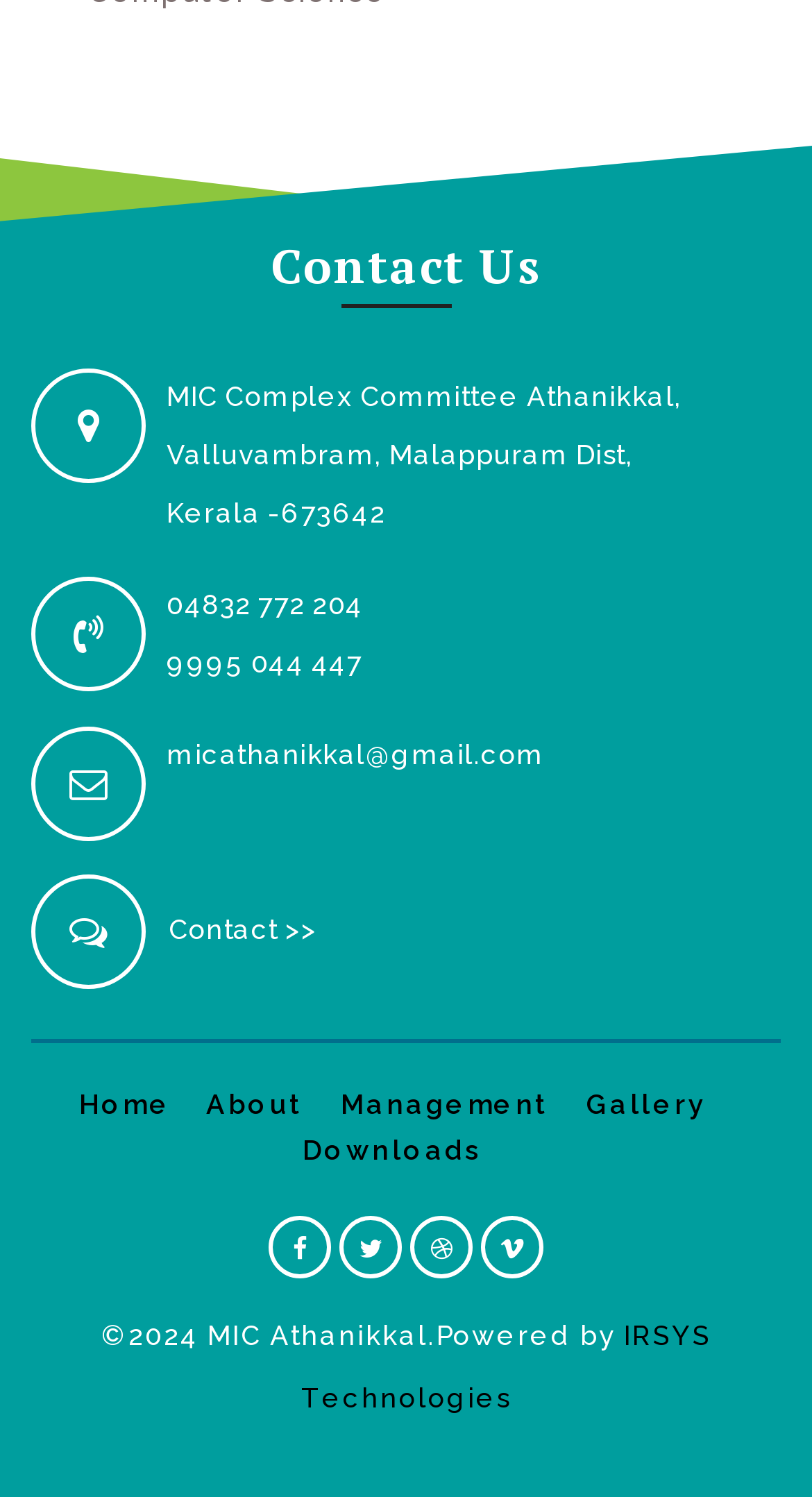Please determine the bounding box coordinates, formatted as (top-left x, top-left y, bottom-right x, bottom-right y), with all values as floating point numbers between 0 and 1. Identify the bounding box of the region described as: Contact >>

[0.208, 0.609, 0.39, 0.63]